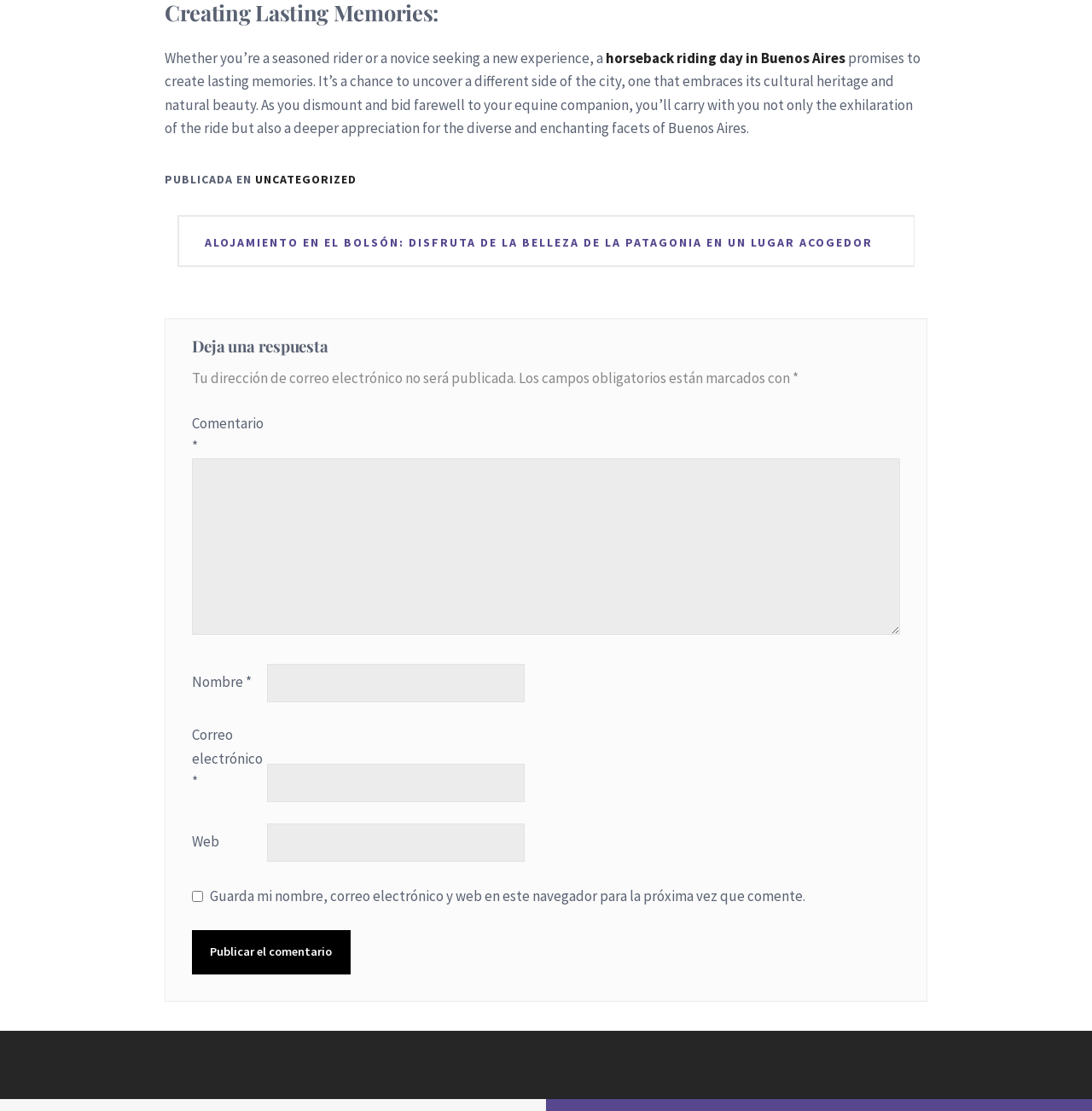How many text boxes are required in the comment section?
Using the image as a reference, give a one-word or short phrase answer.

Three